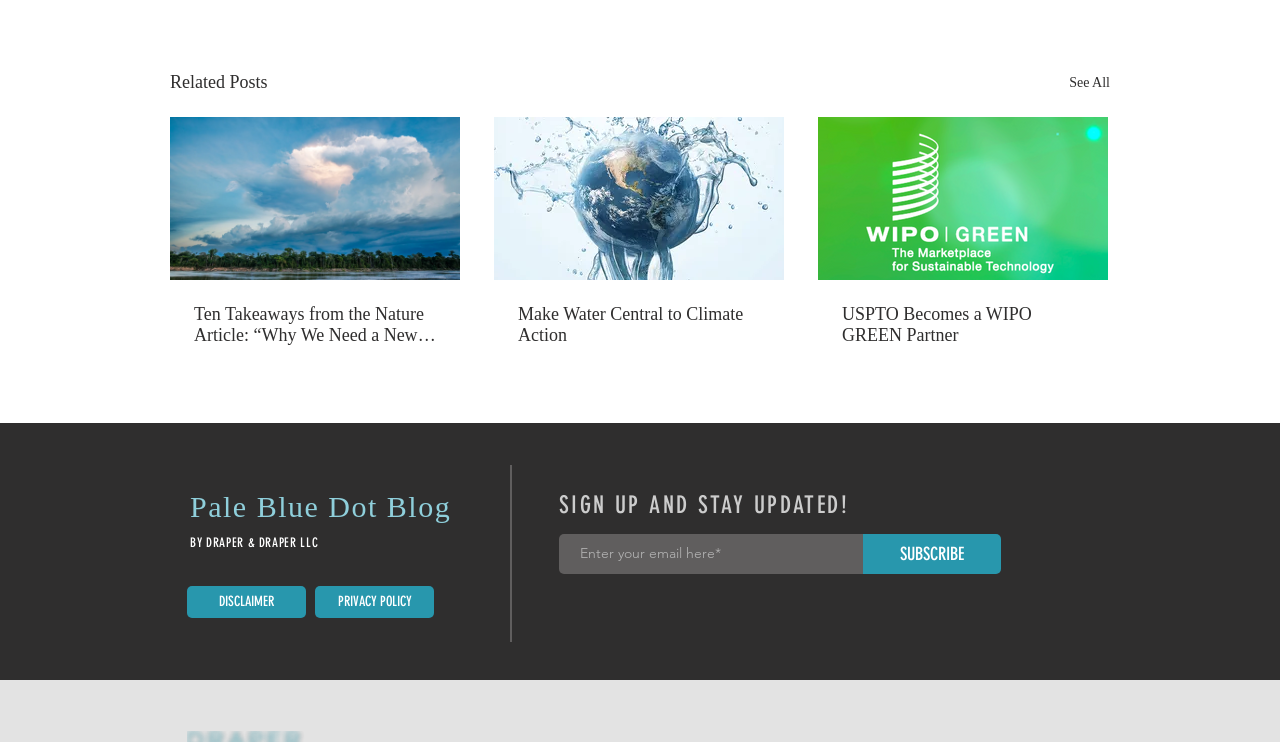Given the element description PRIVACY POLICY, predict the bounding box coordinates for the UI element in the webpage screenshot. The format should be (top-left x, top-left y, bottom-right x, bottom-right y), and the values should be between 0 and 1.

[0.246, 0.79, 0.339, 0.833]